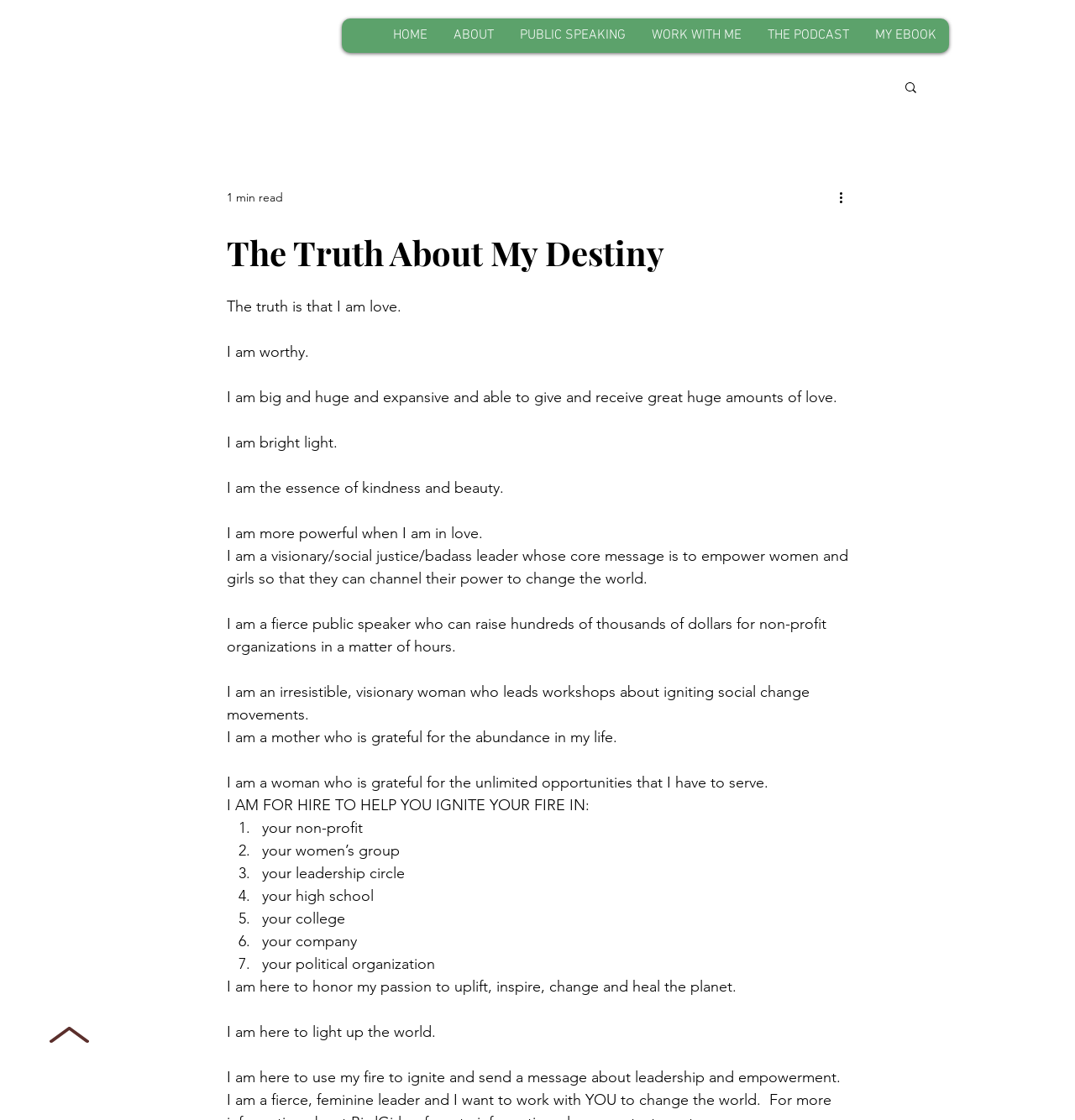Given the element description "Disclaimer" in the screenshot, predict the bounding box coordinates of that UI element.

None